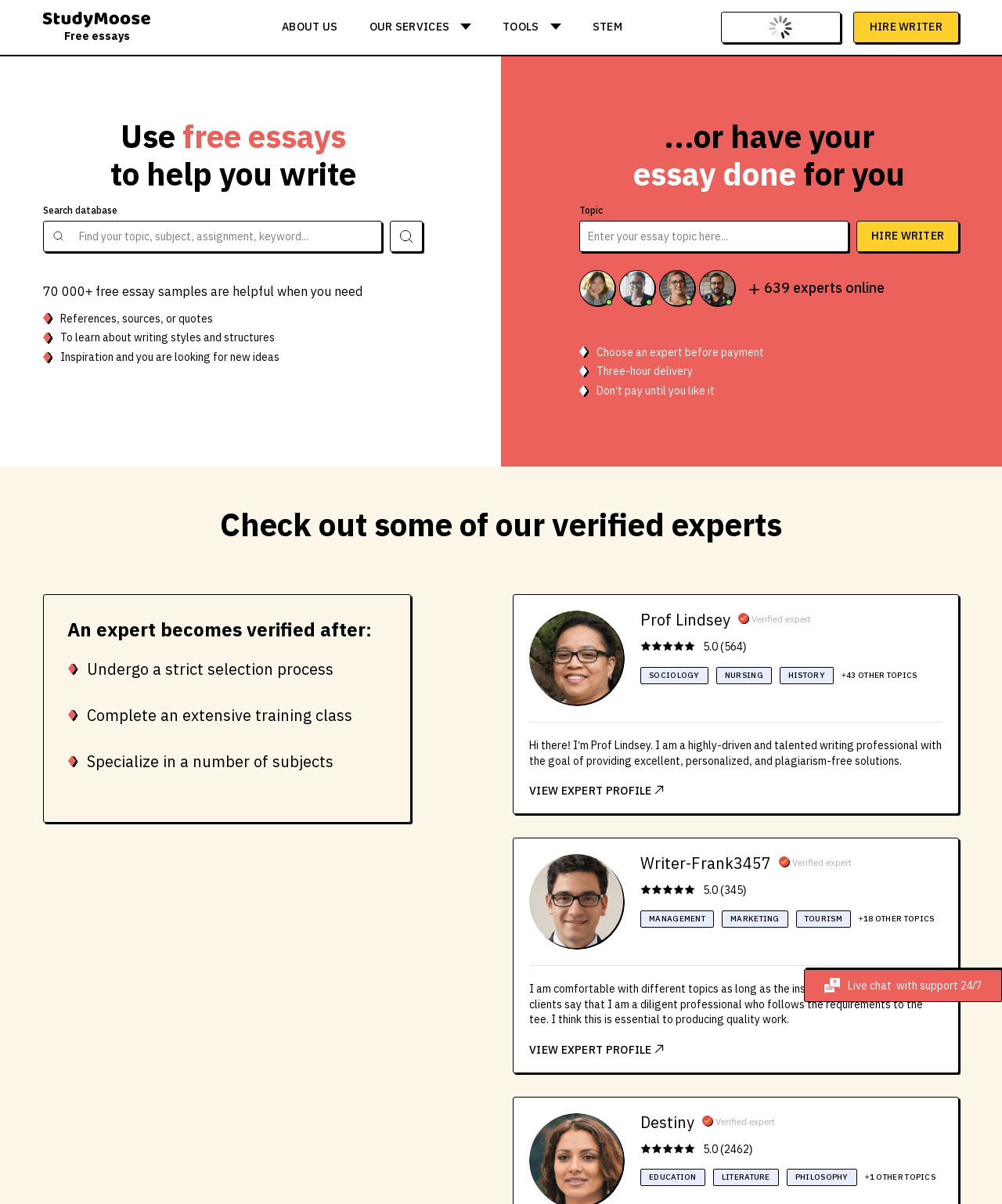What is the minimum delivery time for an essay?
Carefully examine the image and provide a detailed answer to the question.

The webpage mentions 'Three-hour delivery' as one of the benefits of using their service, indicating that users can expect to receive their essays within a minimum of three hours.